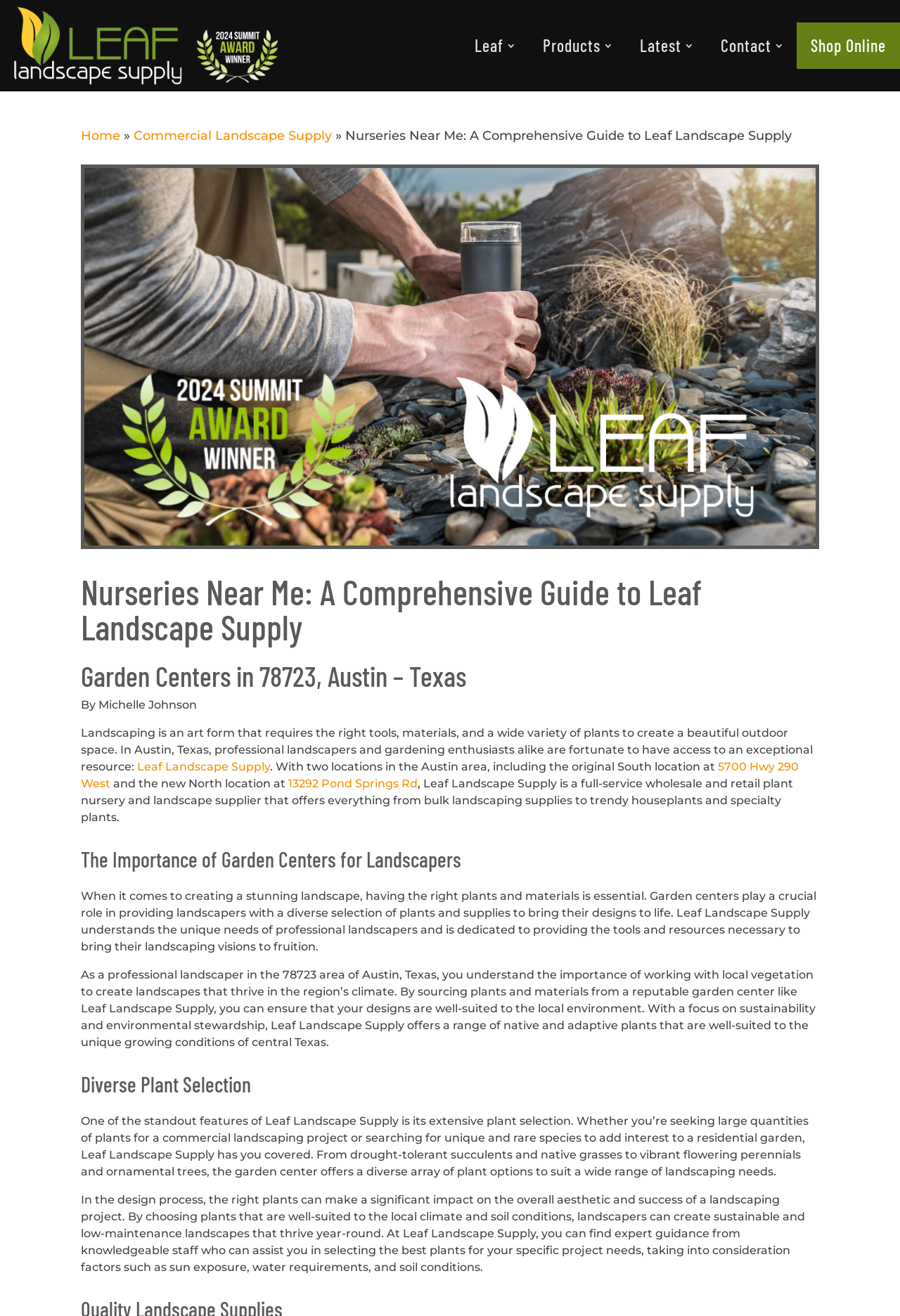Please specify the bounding box coordinates of the area that should be clicked to accomplish the following instruction: "Get in touch through the 'Contact' page". The coordinates should consist of four float numbers between 0 and 1, i.e., [left, top, right, bottom].

[0.785, 0.0, 0.885, 0.069]